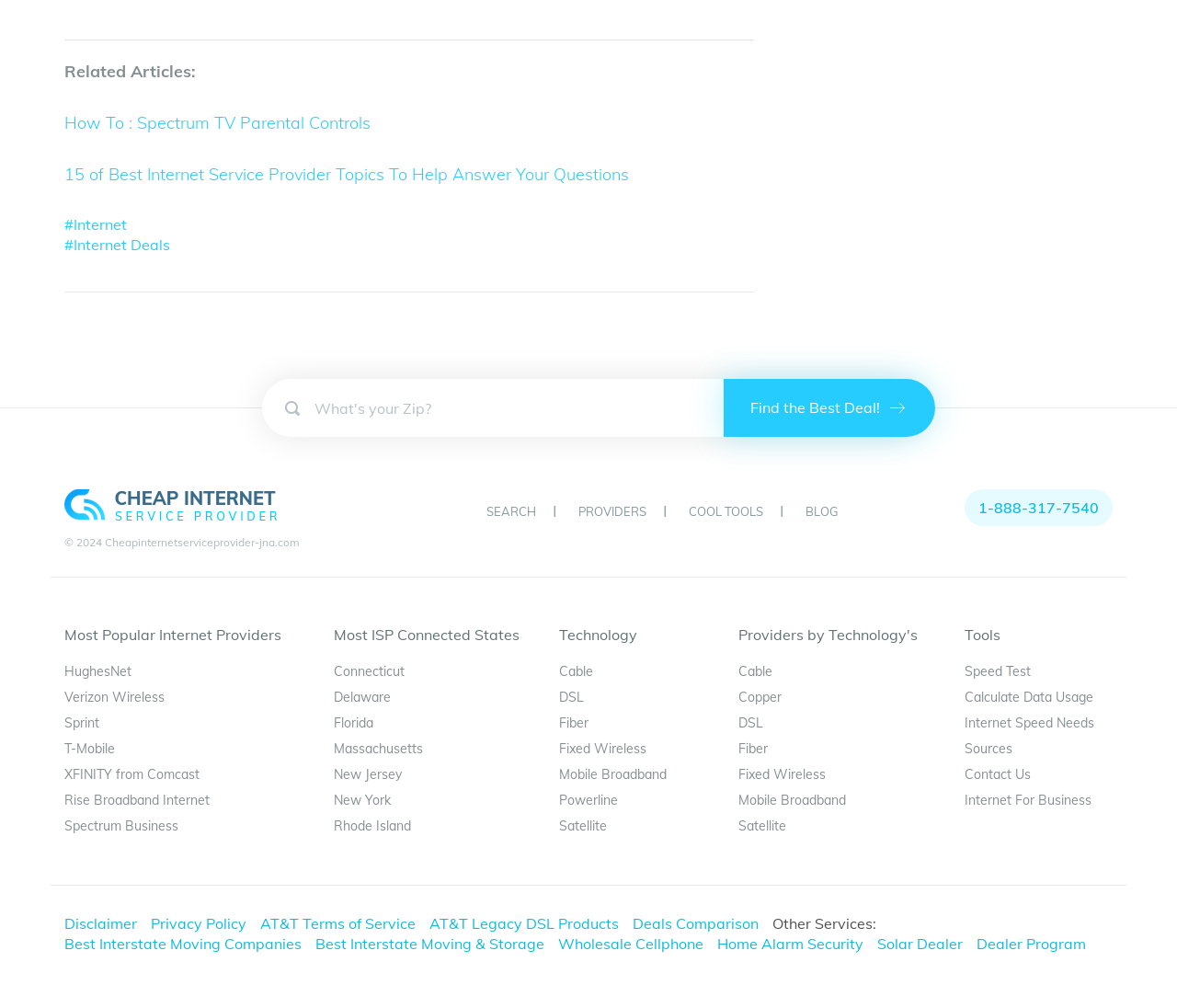What is the 'Calculate Data Usage' tool used for?
Provide an in-depth and detailed answer to the question.

The 'Calculate Data Usage' tool is another tool listed on the webpage, and it is likely used to estimate or calculate the amount of data used by a particular internet plan or activity.